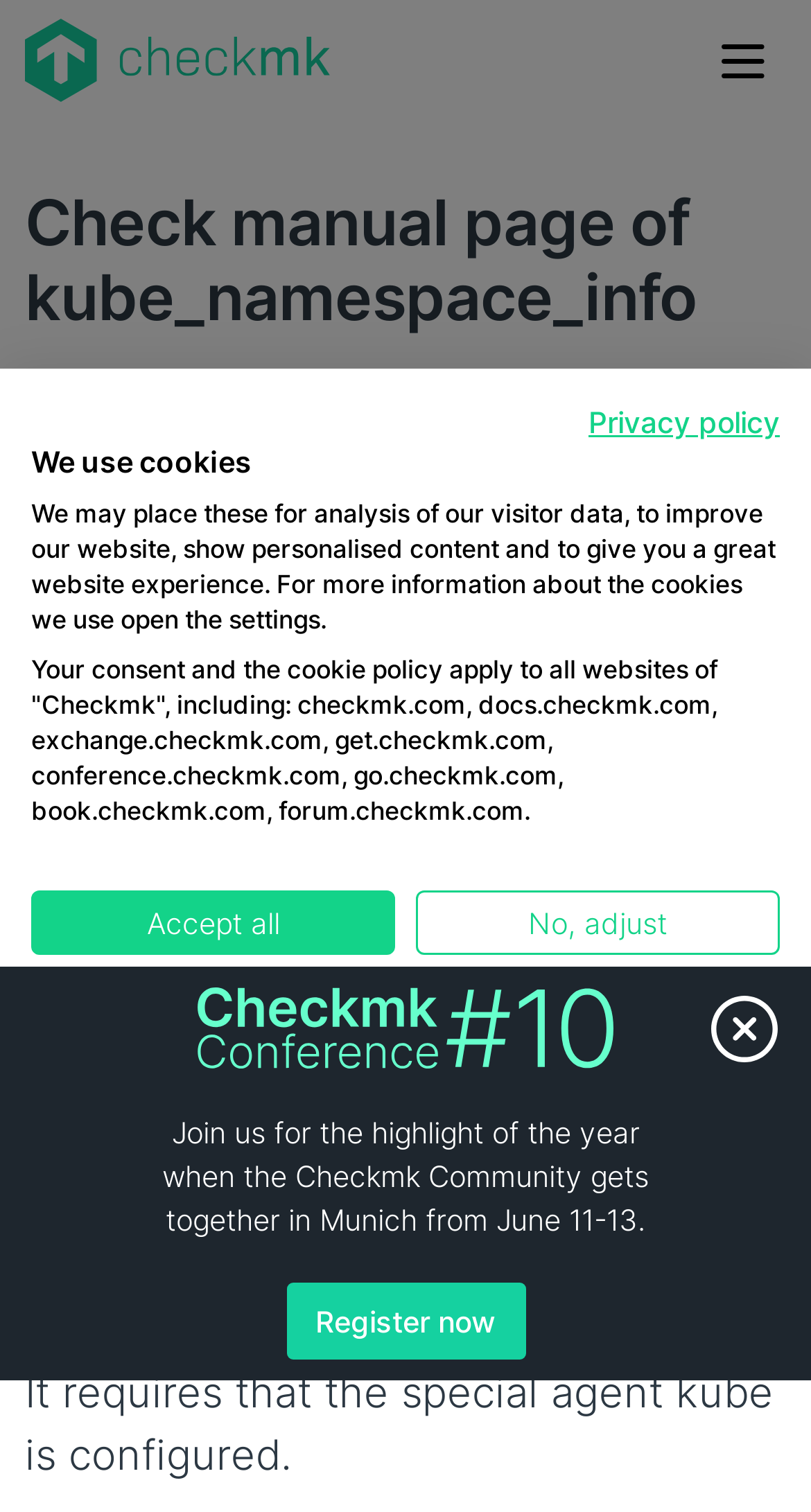Extract the main heading from the webpage content.

Check manual page of kube_namespace_info